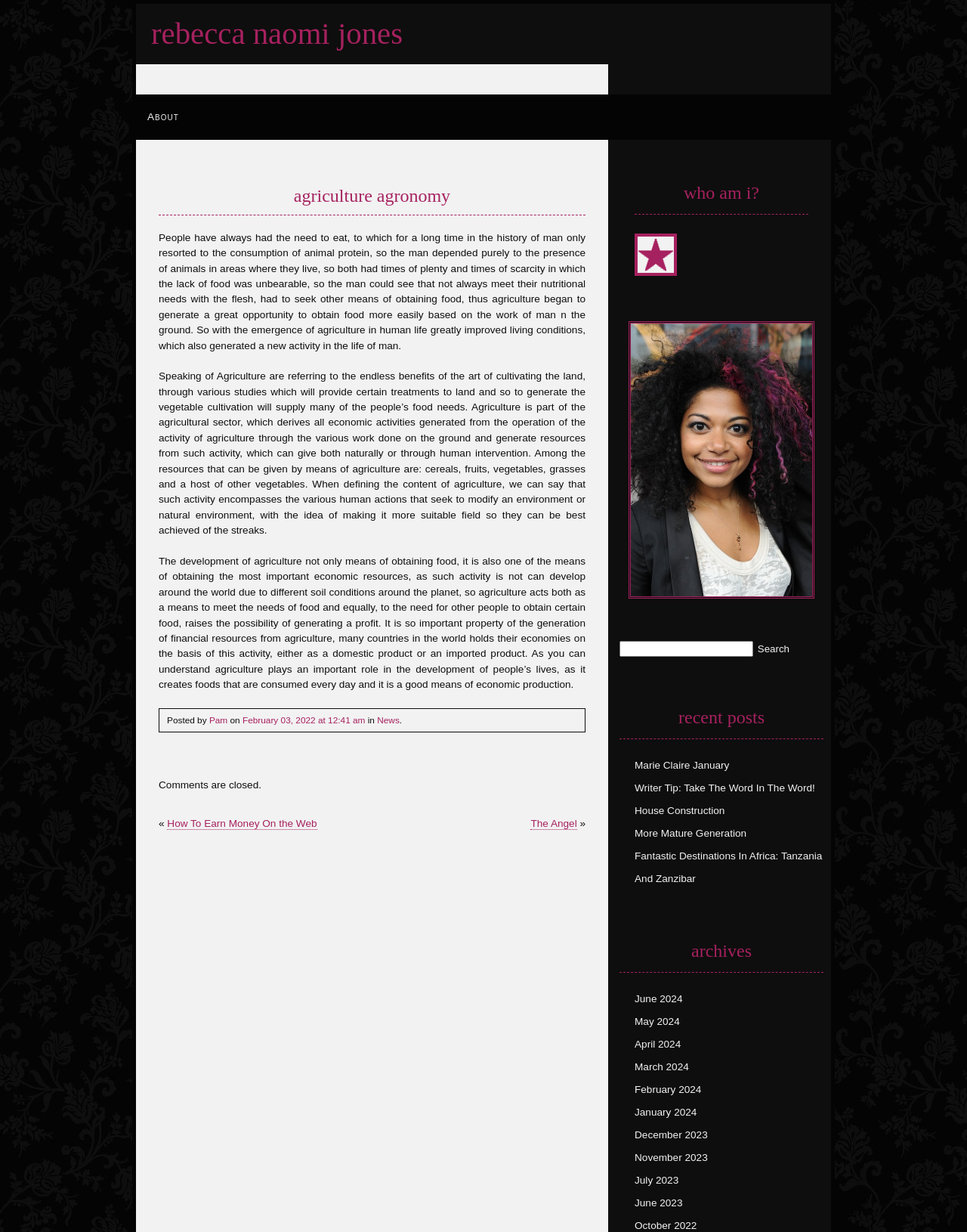Please identify the bounding box coordinates of the element's region that should be clicked to execute the following instruction: "View recent posts". The bounding box coordinates must be four float numbers between 0 and 1, i.e., [left, top, right, bottom].

[0.641, 0.575, 0.852, 0.6]